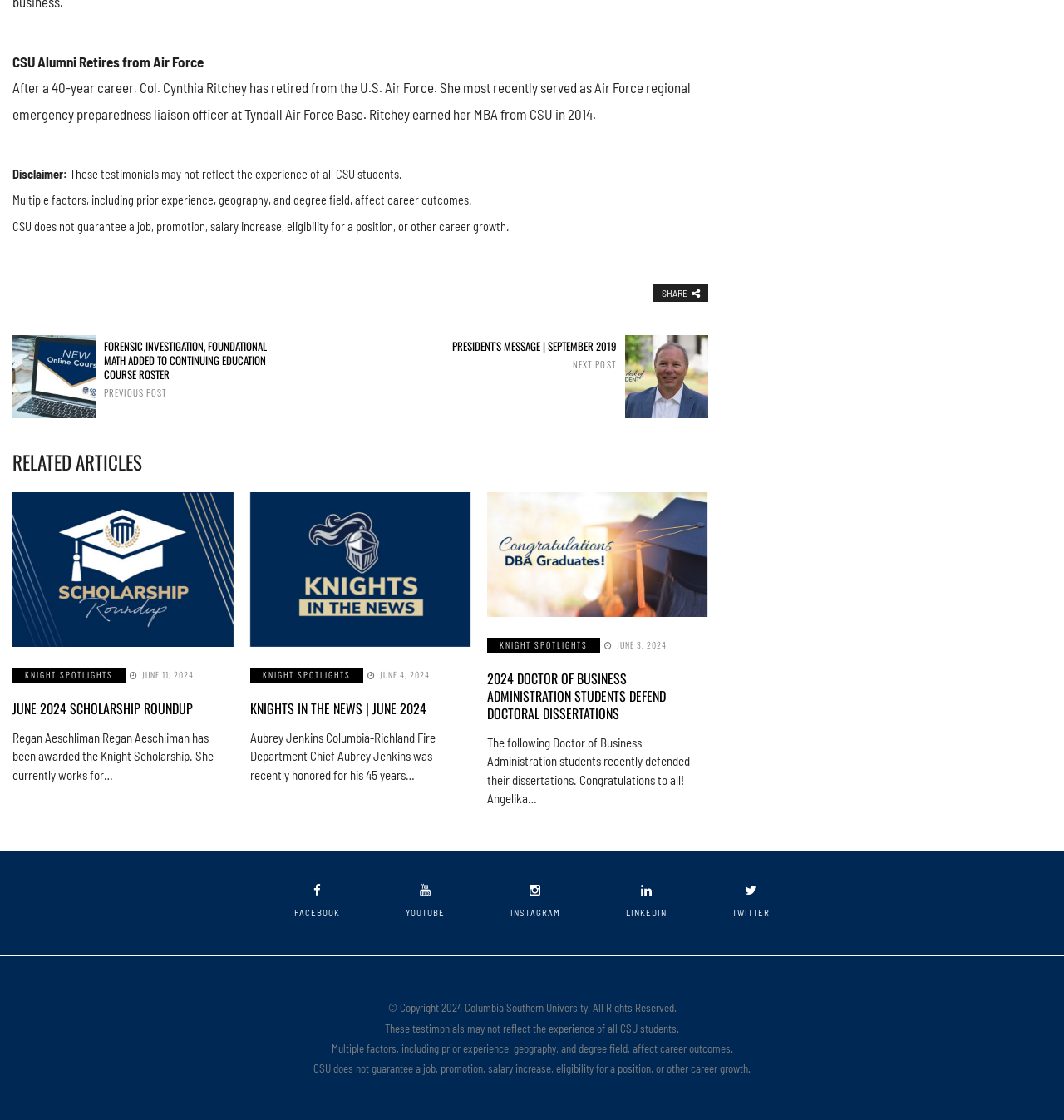Determine the bounding box coordinates of the clickable region to execute the instruction: "Visit the previous post". The coordinates should be four float numbers between 0 and 1, denoted as [left, top, right, bottom].

[0.098, 0.303, 0.273, 0.356]